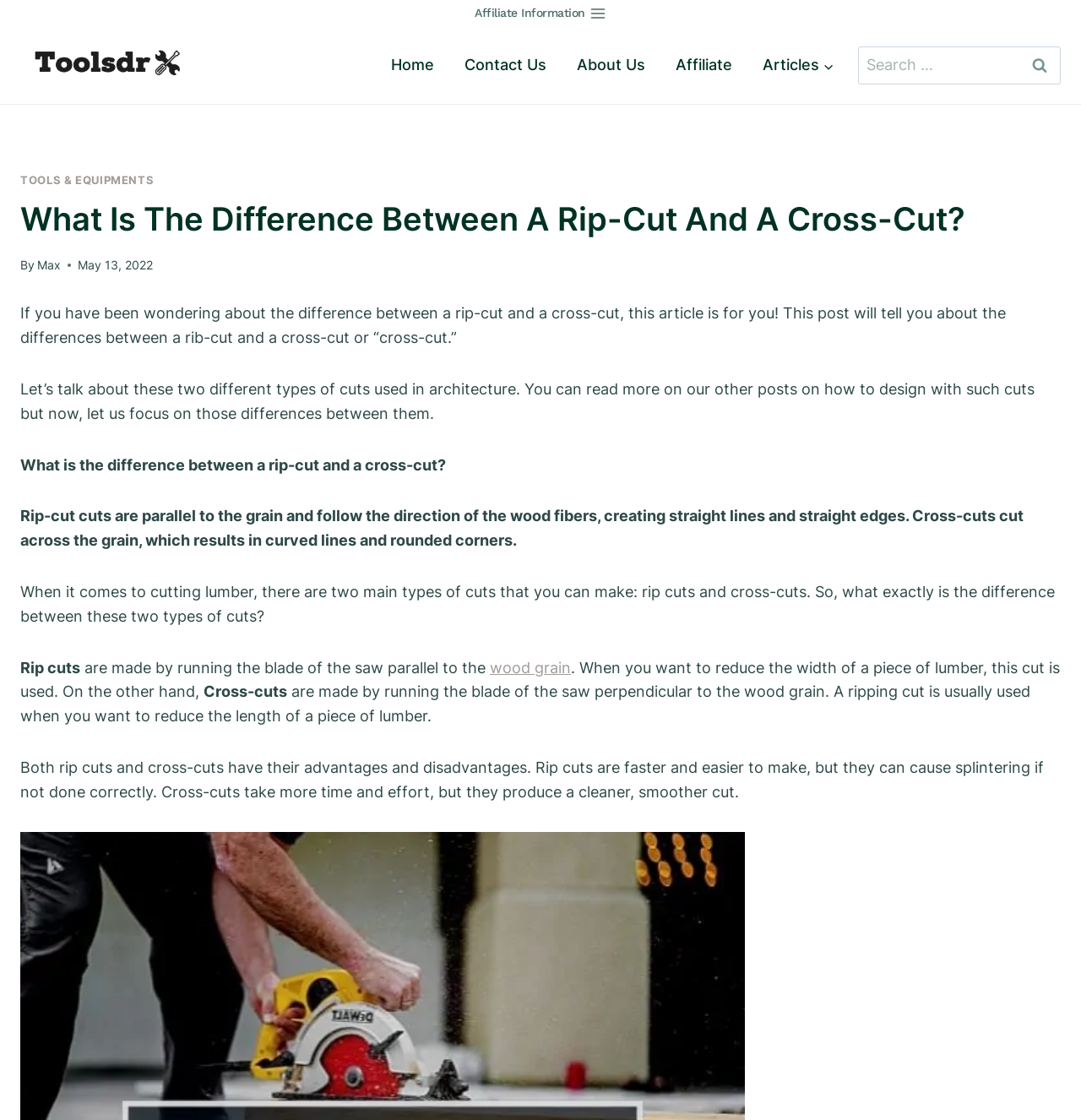Please reply with a single word or brief phrase to the question: 
What is the direction of the wood fibers in a rip-cut?

Parallel